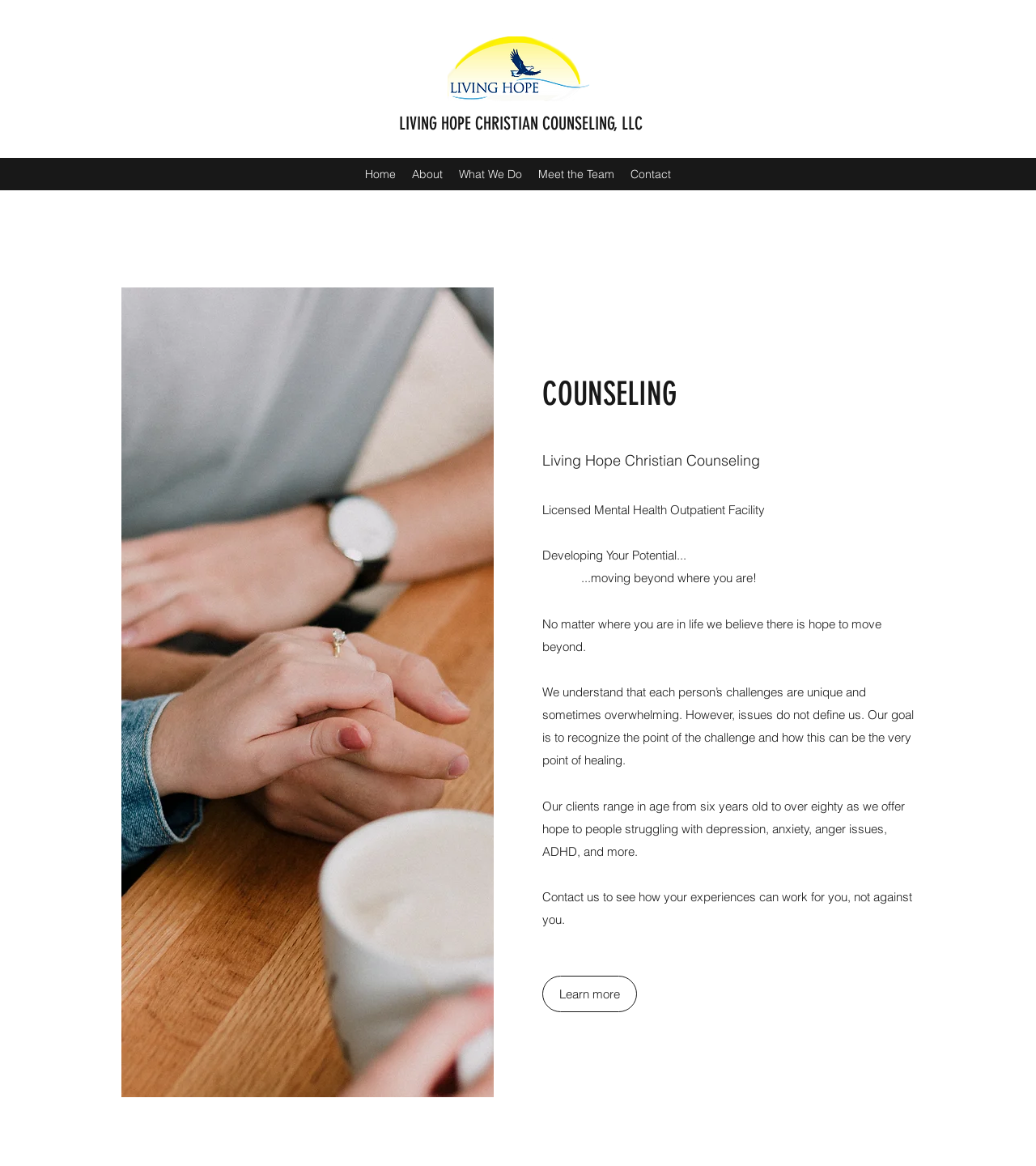What is the age range of the clients?
Give a one-word or short phrase answer based on the image.

six to over eighty